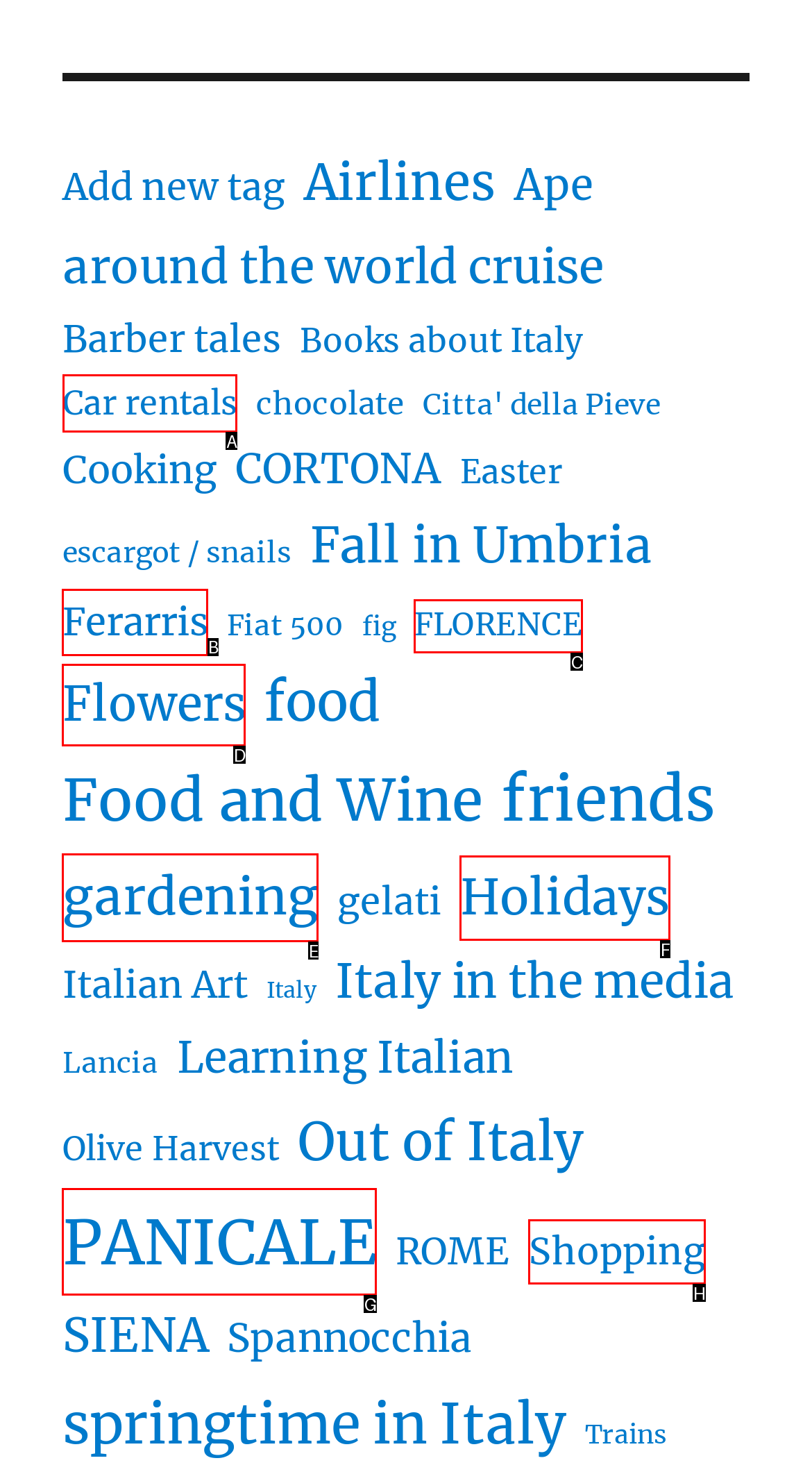Identify the letter of the UI element needed to carry out the task: Check 'Car rentals' items
Reply with the letter of the chosen option.

A